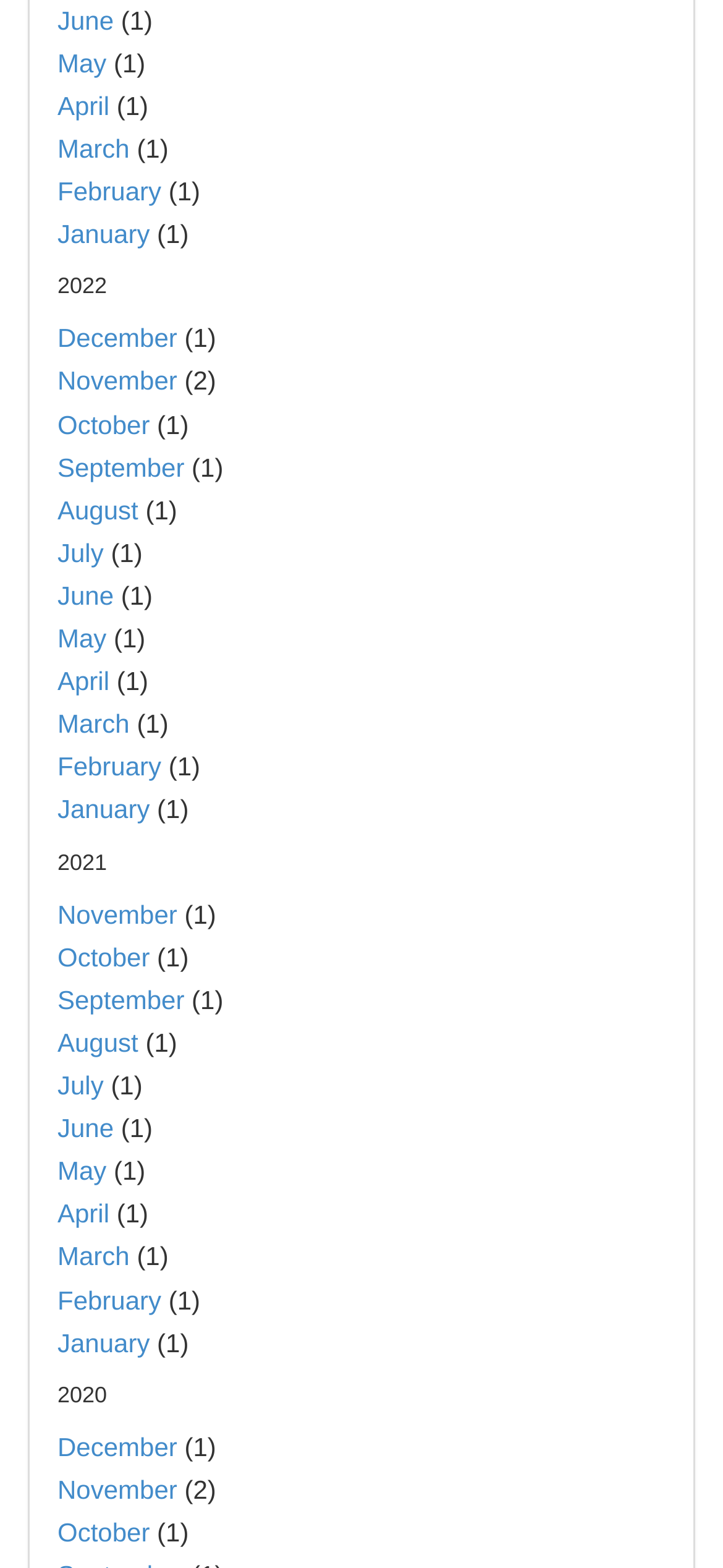Reply to the question with a single word or phrase:
Are there any static text elements on the webpage?

Yes